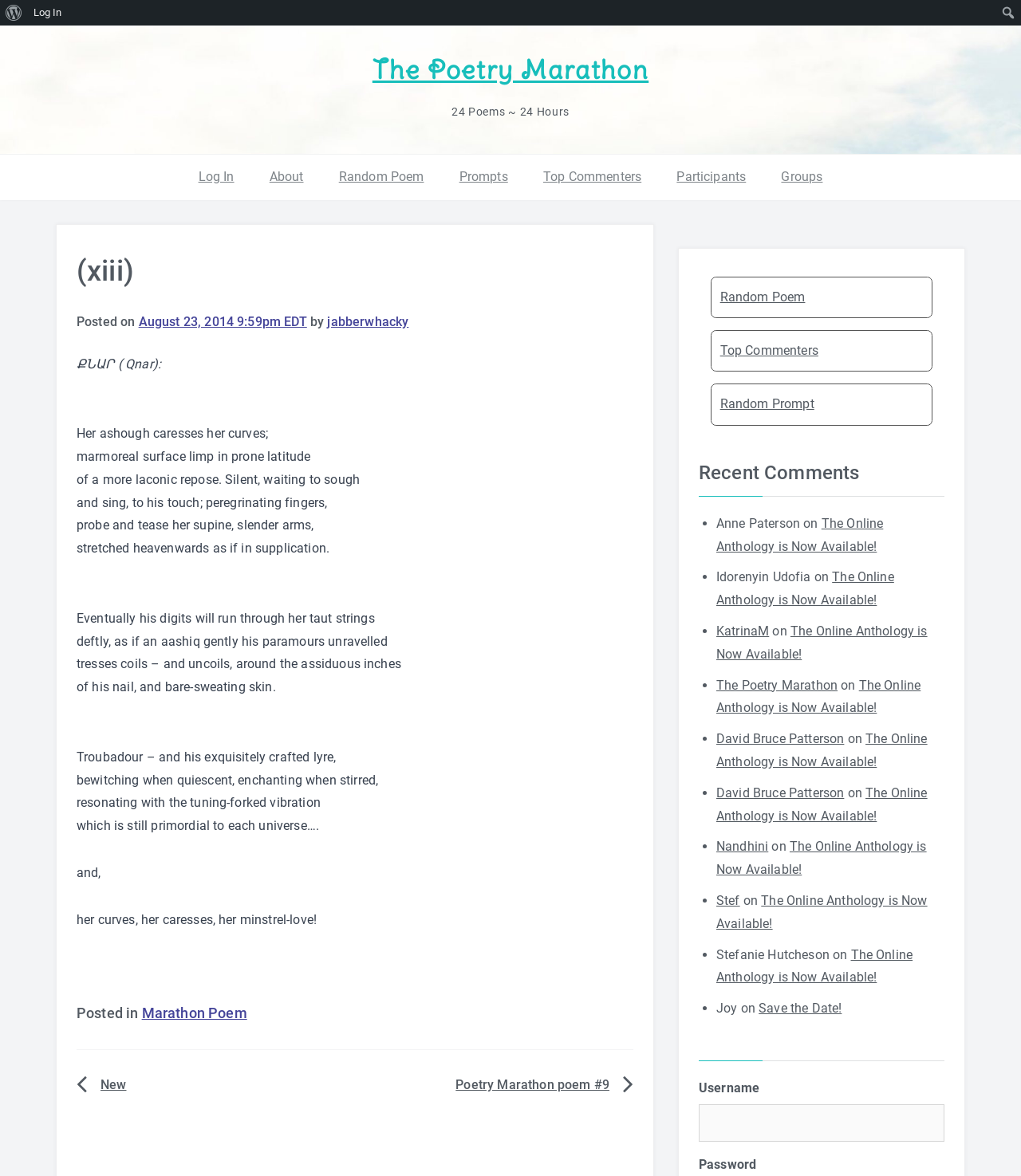What is the name of the poem?
Refer to the image and give a detailed response to the question.

The name of the poem can be found in the article section of the webpage, where it is written in Armenian script as 'ՔՆԱՐ' and translated to English as 'Qnar'.